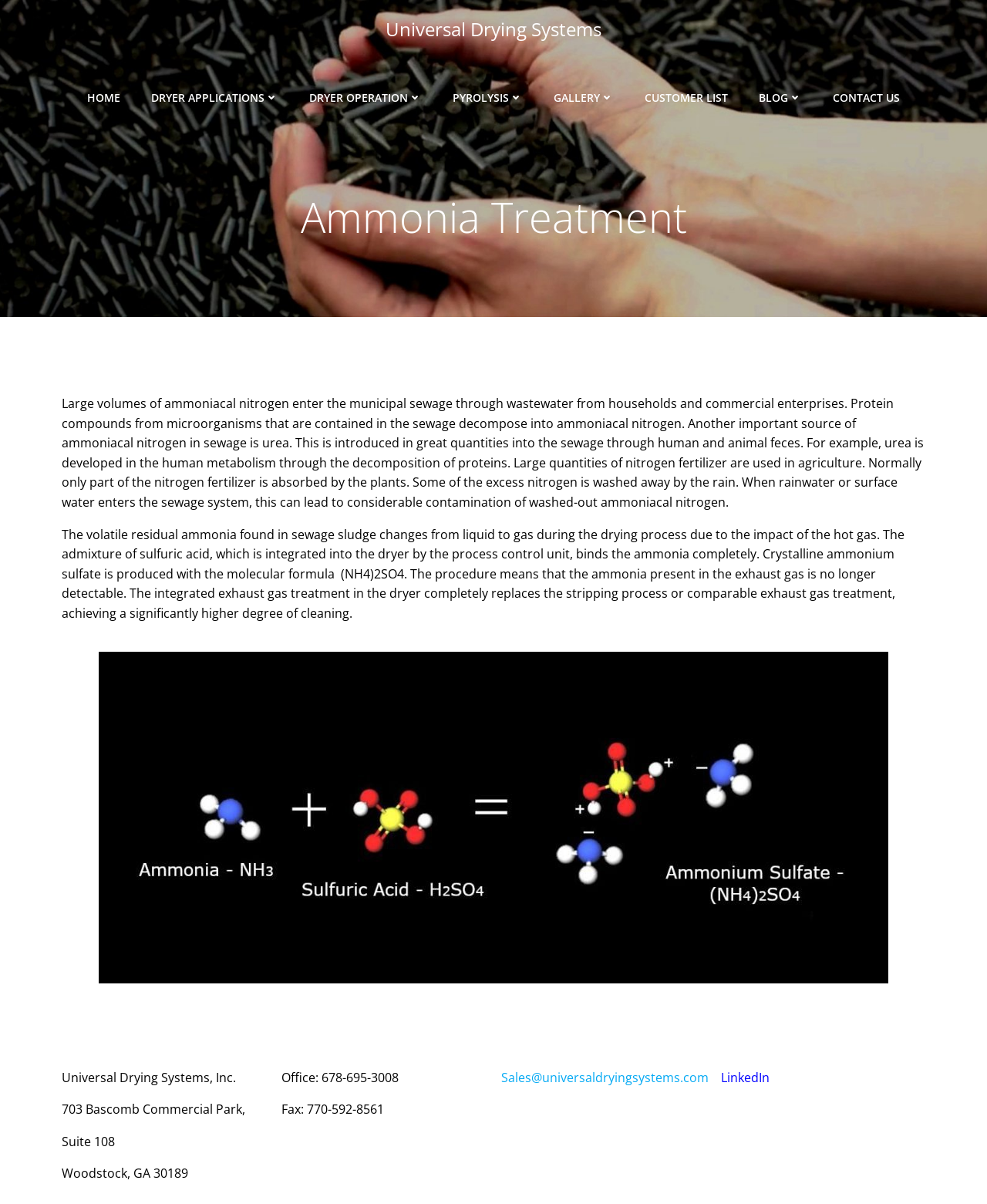What is the source of ammoniacal nitrogen in sewage?
Based on the image, provide a one-word or brief-phrase response.

Urea